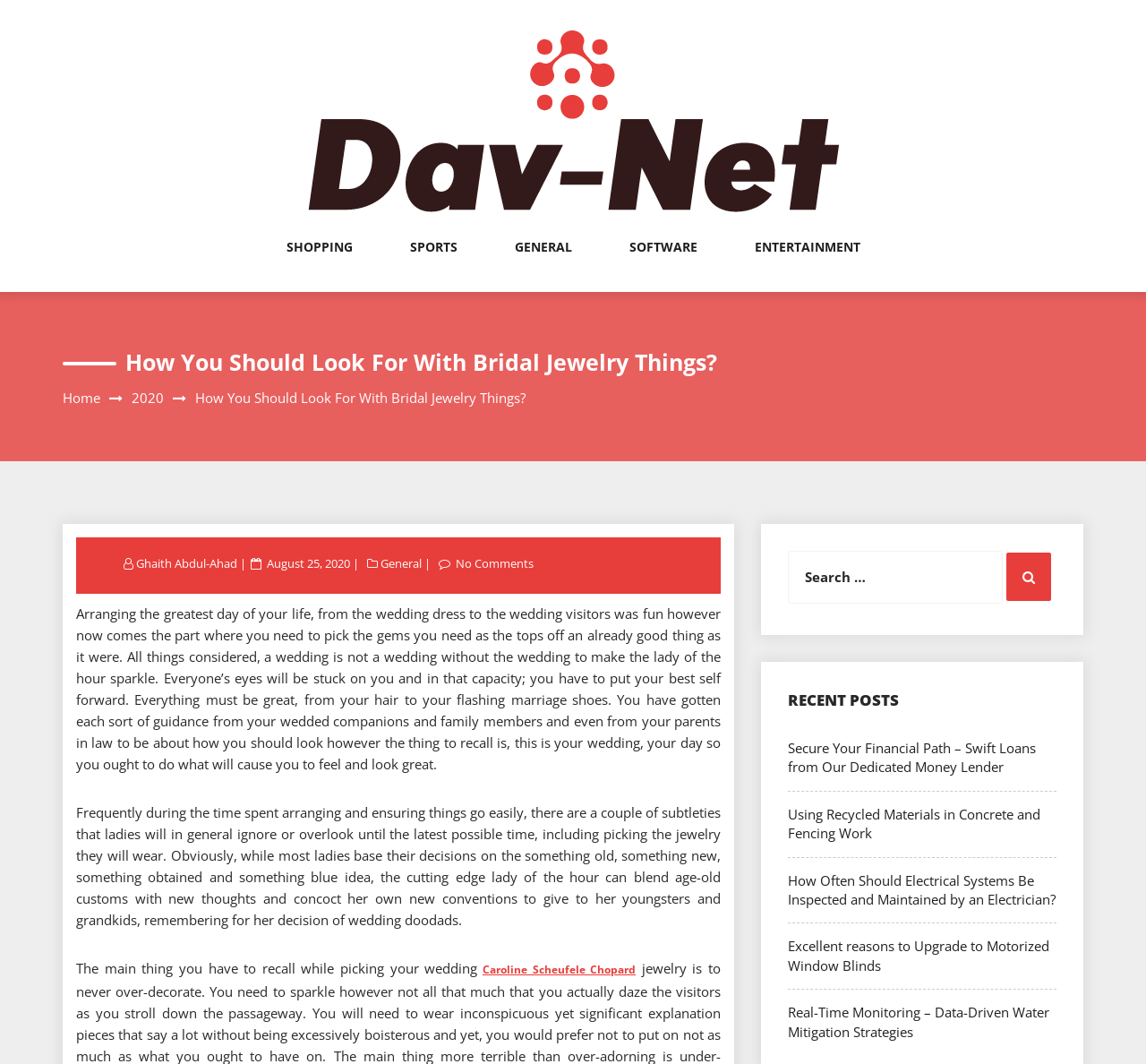Please locate the clickable area by providing the bounding box coordinates to follow this instruction: "Visit the homepage".

[0.055, 0.365, 0.088, 0.382]